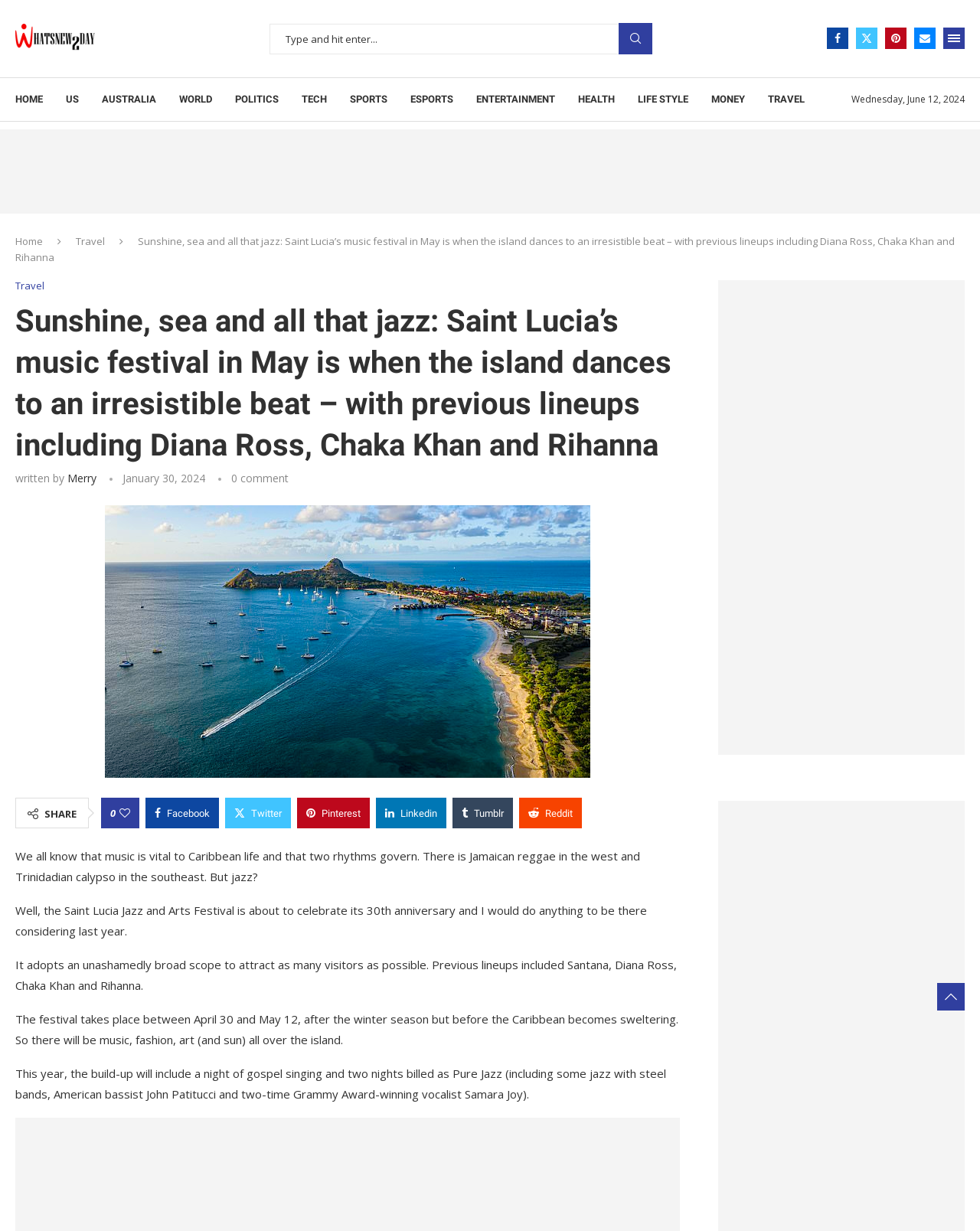Provide a single word or phrase to answer the given question: 
What is the name of the music festival mentioned?

Saint Lucia Jazz and Arts Festival